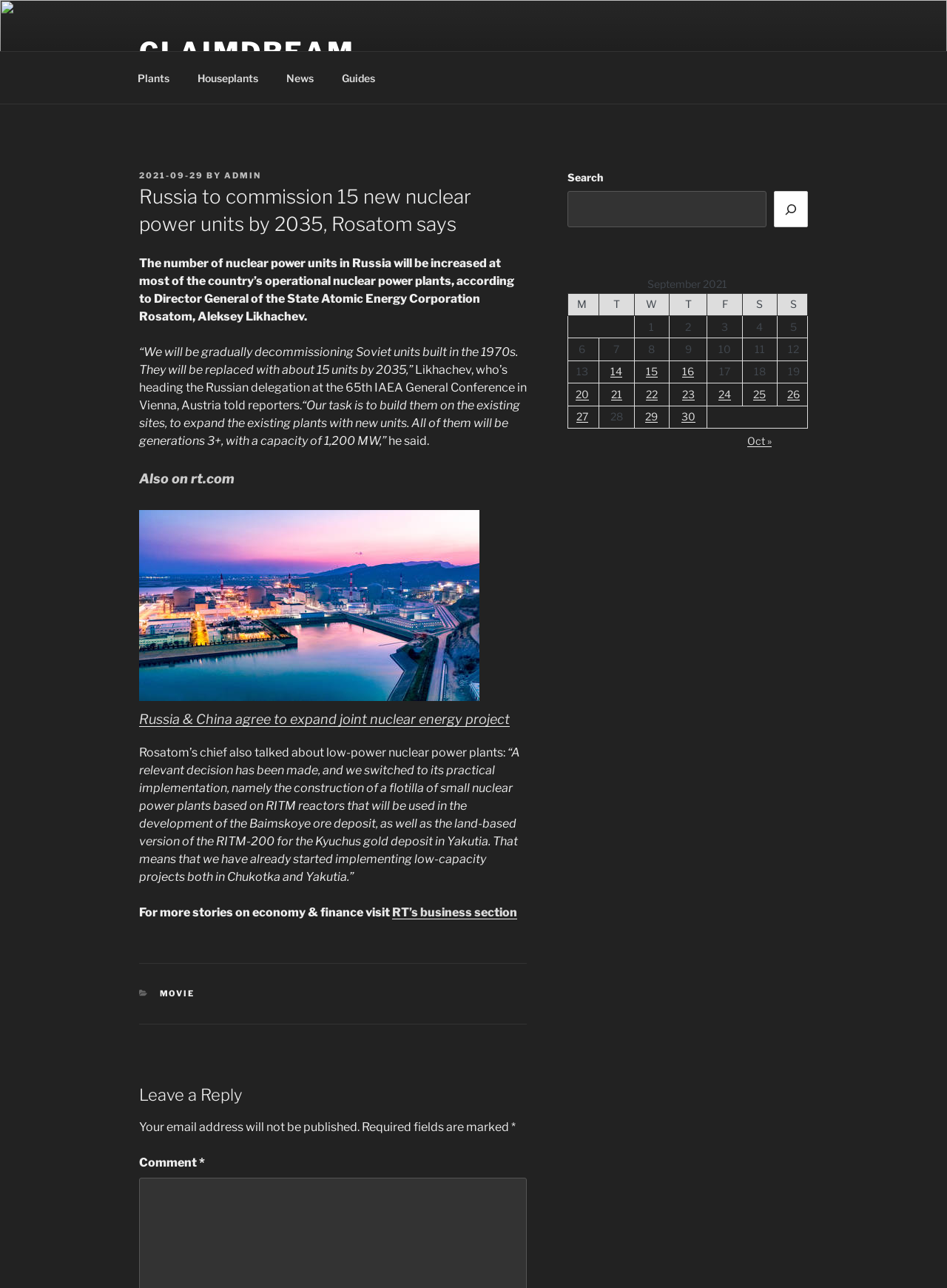Offer an extensive depiction of the webpage and its key elements.

This webpage is an article from ClaimDream, a news website. At the top, there is a navigation menu with links to different sections of the website, including "Plants", "Houseplants", "News", and "Guides". Below the navigation menu, there is a header section with a title "Russia to commission 15 new nuclear power units by 2035, Rosatom says" and a timestamp "POSTED ON 2021-09-29" with a link to the author "ADMIN".

The main content of the article is divided into several paragraphs, with a large image of a nuclear power plant in the middle. The article discusses Russia's plans to increase its nuclear power capacity, with quotes from the Director General of Rosatom, Aleksey Likhachev. The text is accompanied by a blockquote with a link to a related article.

On the right-hand side of the page, there is a sidebar with a search bar, a calendar for September 2021, and a list of links to other articles. At the bottom of the page, there is a footer section with a link to the website's business section and a section for leaving comments.